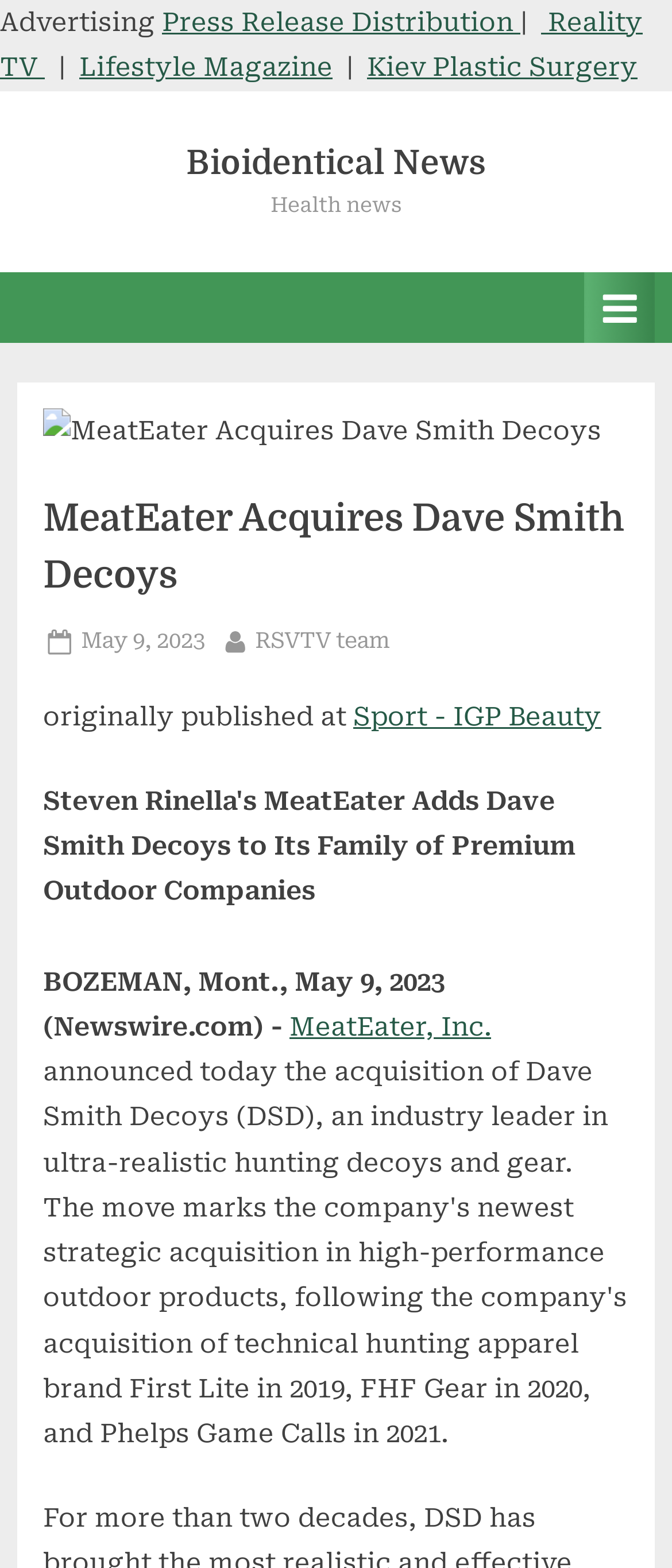Please analyze the image and give a detailed answer to the question:
What is the original publication source of the article?

The original publication source of the article can be found in the link 'originally published at Sport - IGP Beauty', which indicates that the article was originally published on Sport - IGP Beauty.